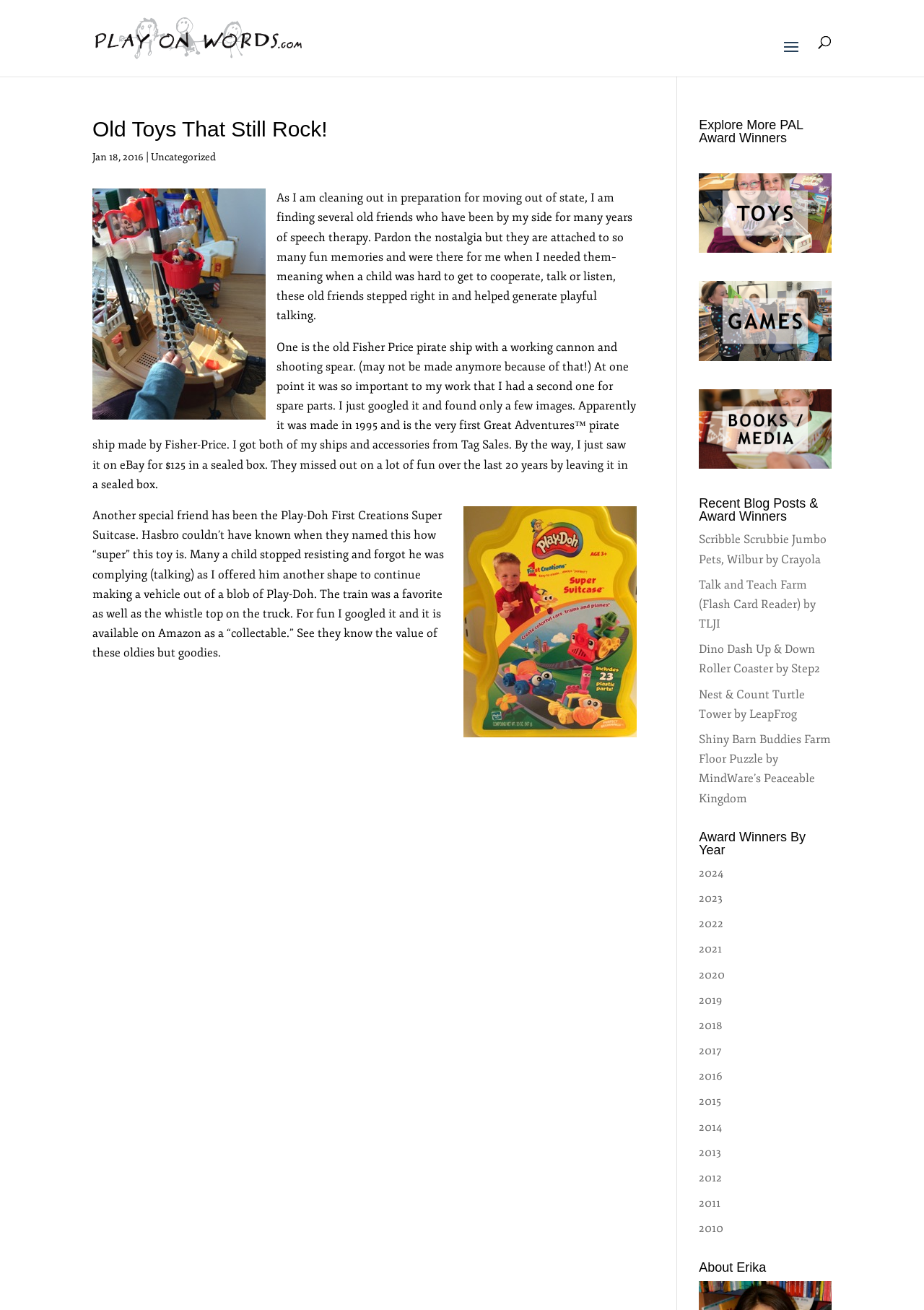What is the category of the 'Talk and Teach Farm' award winner?
Using the picture, provide a one-word or short phrase answer.

games